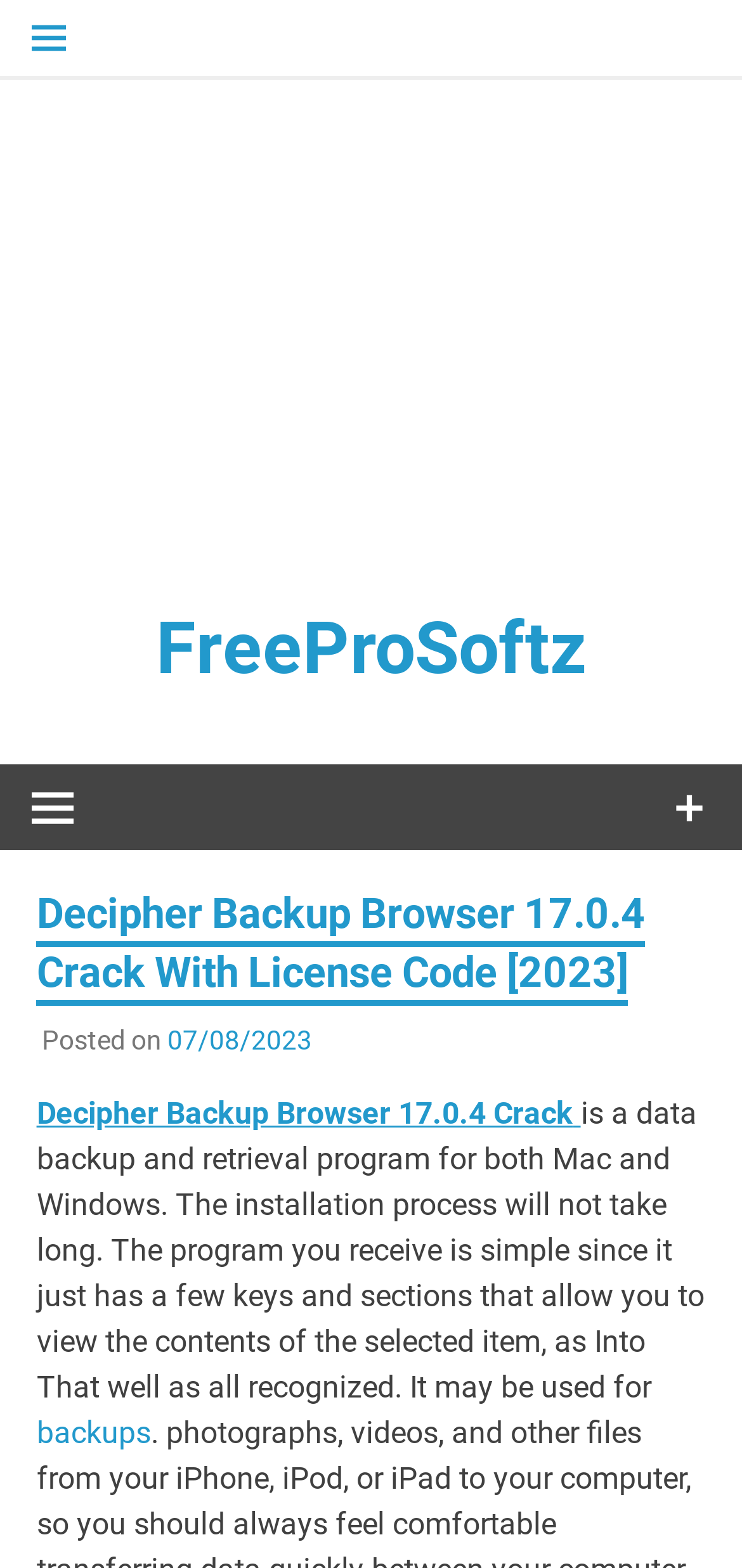What is the purpose of the software? Based on the image, give a response in one word or a short phrase.

Data backup and retrieval